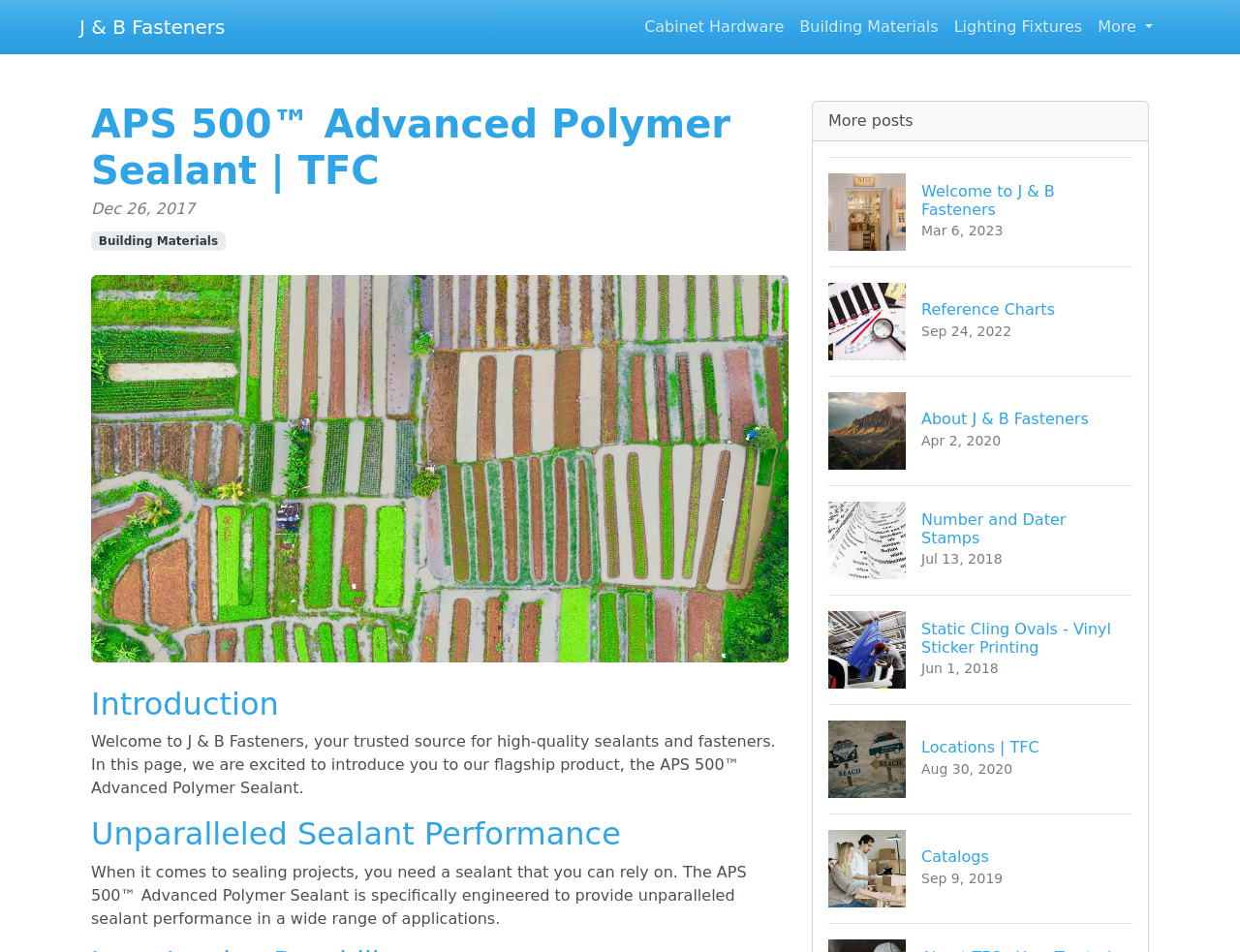Create a detailed description of the webpage's content and layout.

The webpage is about the APS 500™ Advanced Polymer Sealant by J & B Fasteners. At the top, there is a navigation menu with links to "Cabinet Hardware", "Building Materials", "Lighting Fixtures", and a "More" button that expands to reveal more options.

Below the navigation menu, there is a header section with a title "APS 500™ Advanced Polymer Sealant | TFC" and a date "Dec 26, 2017". To the right of the header section, there is an image.

The main content of the webpage is divided into sections. The first section is an introduction to the APS 500™ Advanced Polymer Sealant, which is described as a high-quality sealant that can meet all sealing needs. The second section highlights the unparalleled sealant performance of the product.

Below the main content, there is a section with links to more posts, including "Welcome to J & B Fasteners", "Reference Charts", "About J & B Fasteners", and several others. Each link has a corresponding image and heading. These links are arranged in a vertical list, with the most recent post at the top.